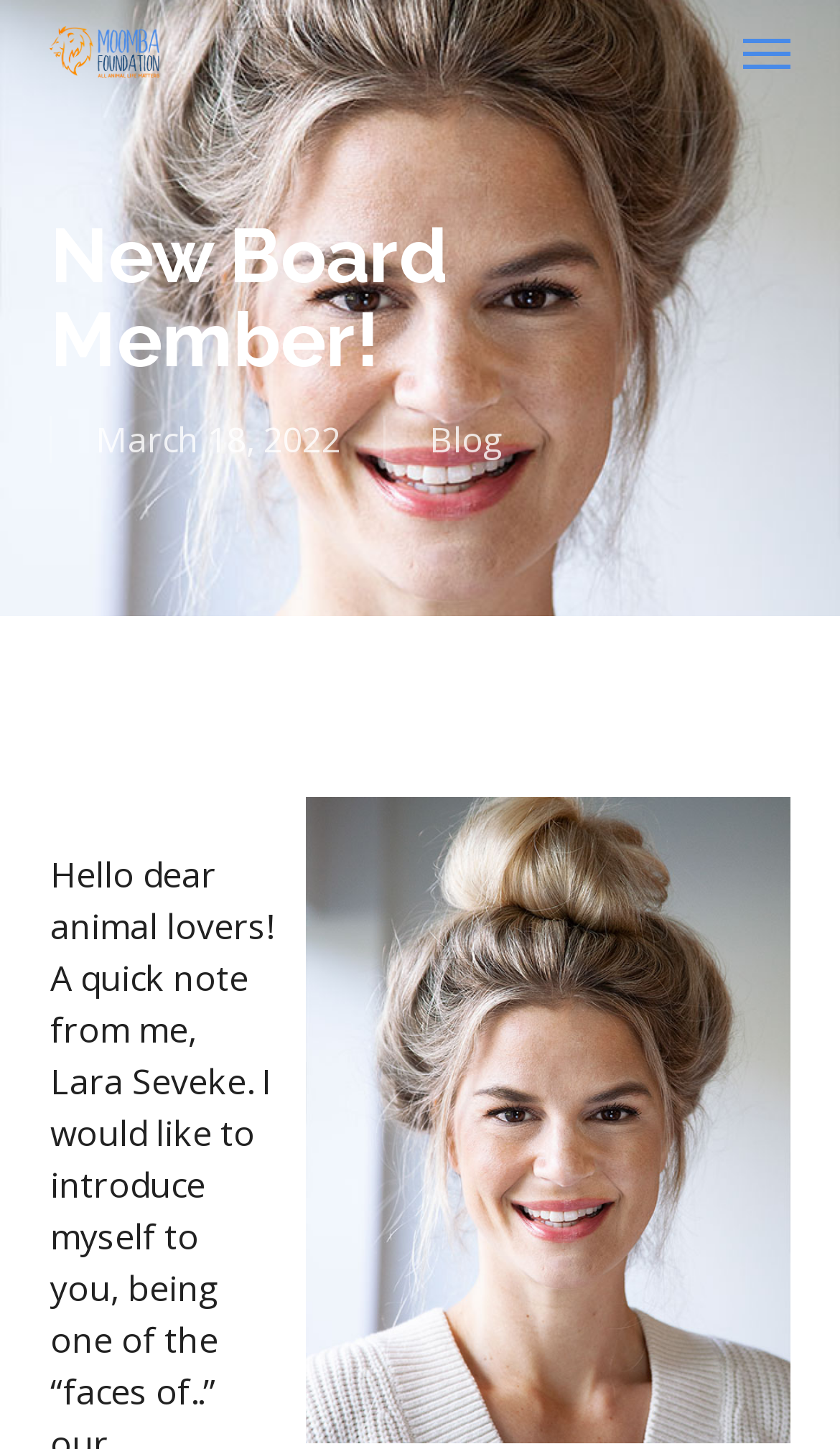Find the UI element described as: "Menu" and predict its bounding box coordinates. Ensure the coordinates are four float numbers between 0 and 1, [left, top, right, bottom].

[0.884, 0.021, 0.94, 0.051]